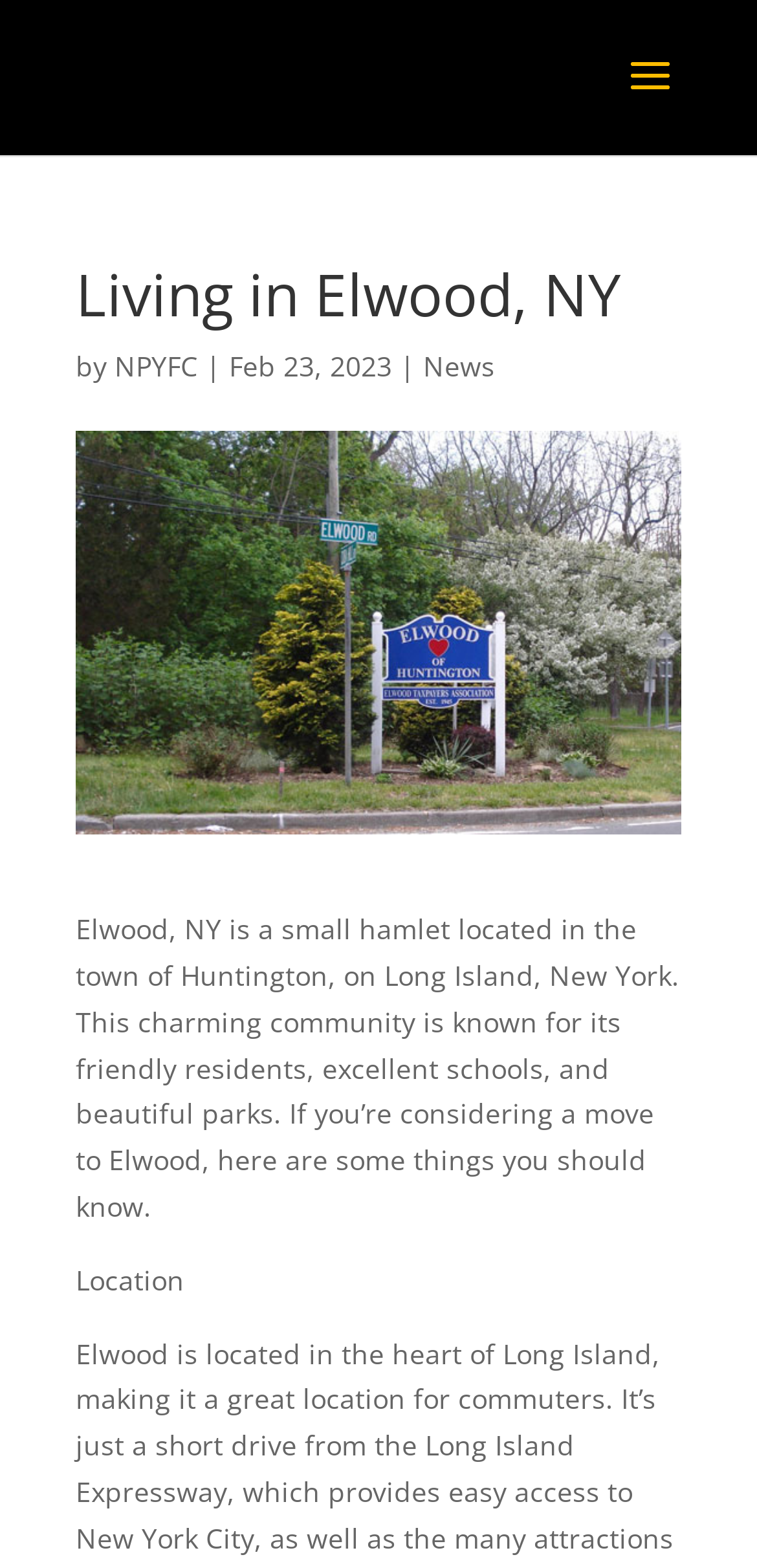Identify the bounding box coordinates for the UI element described as follows: Integrated reporting. Use the format (top-left x, top-left y, bottom-right x, bottom-right y) and ensure all values are floating point numbers between 0 and 1.

None